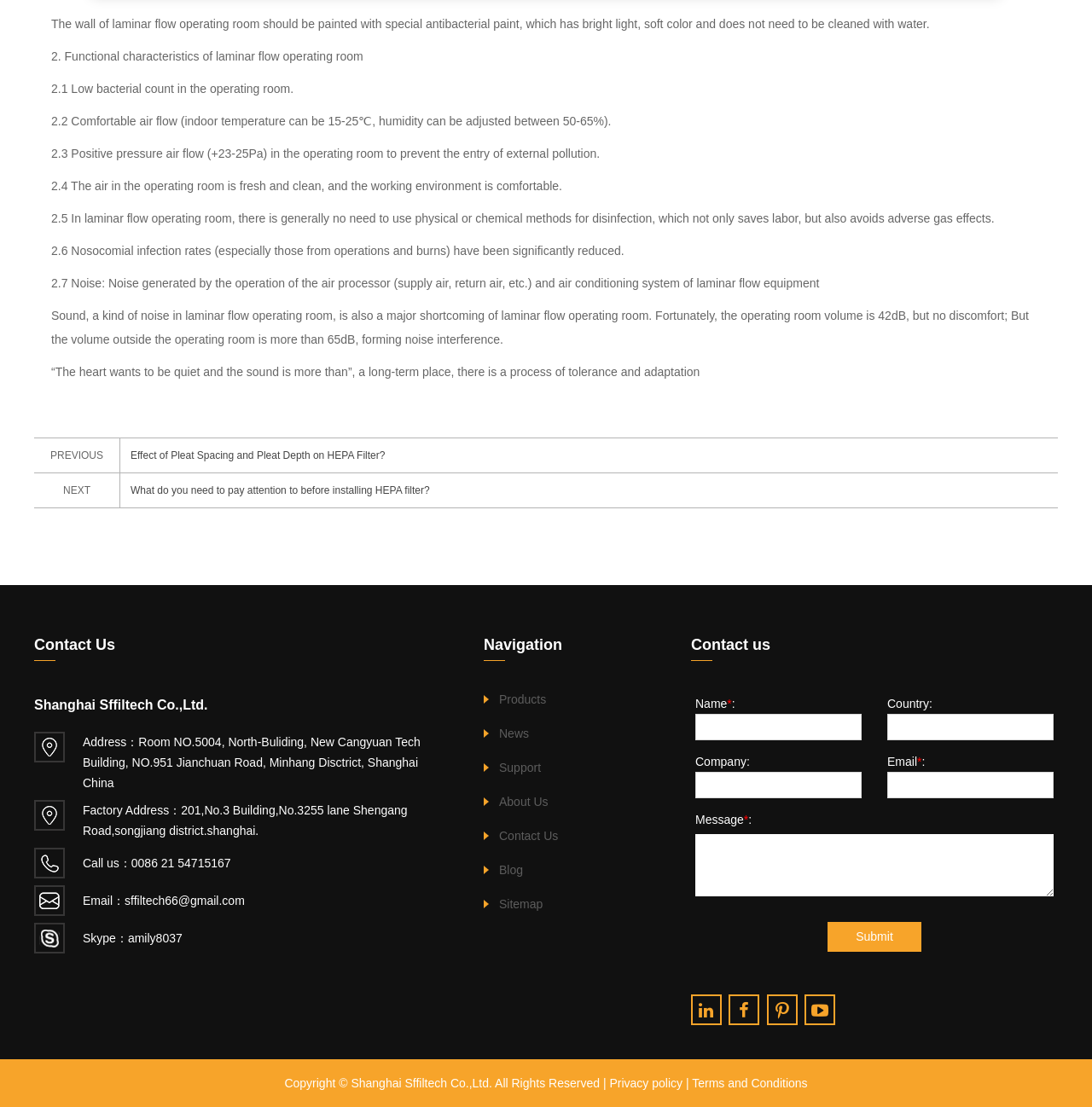Based on the element description 0086 21 54715167, identify the bounding box of the UI element in the given webpage screenshot. The coordinates should be in the format (top-left x, top-left y, bottom-right x, bottom-right y) and must be between 0 and 1.

[0.12, 0.774, 0.211, 0.786]